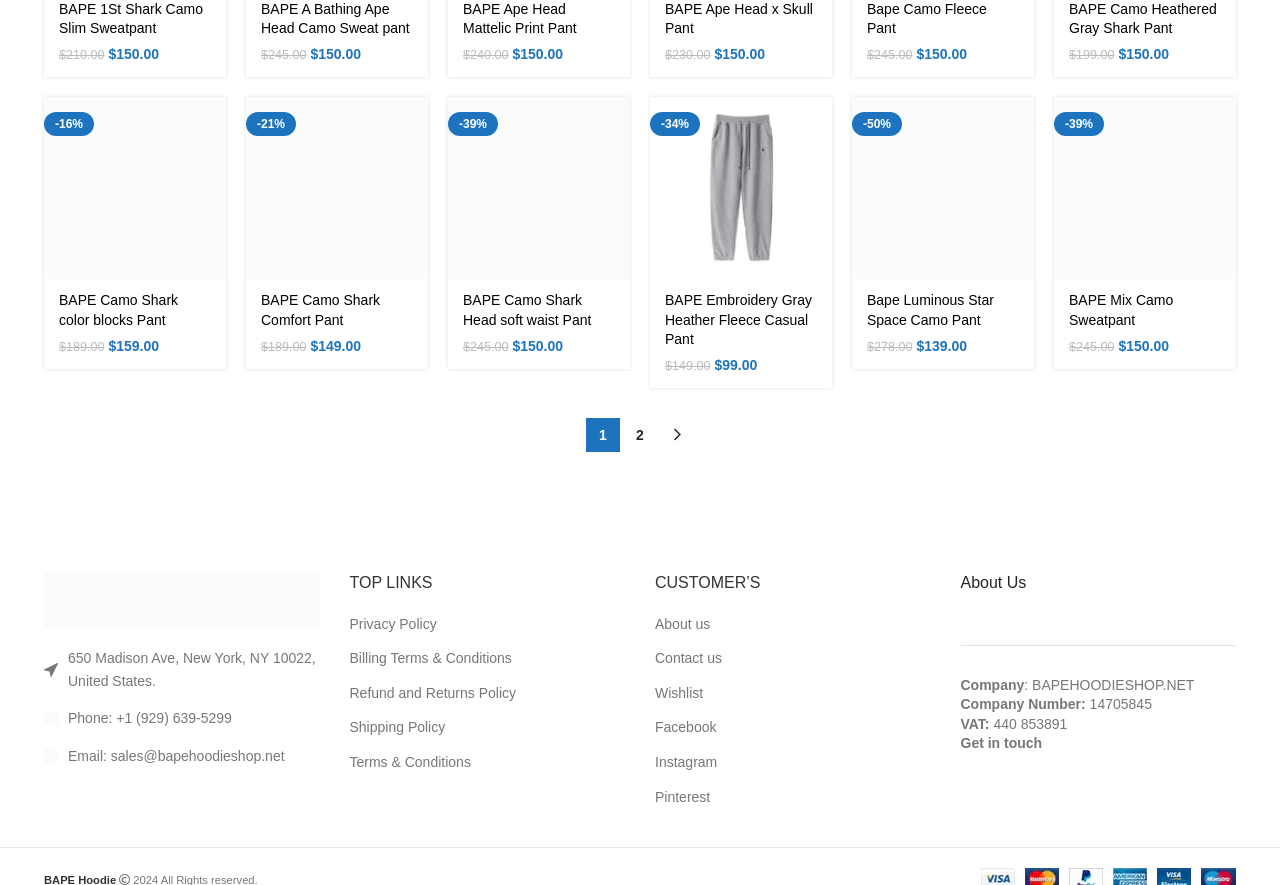Bounding box coordinates are specified in the format (top-left x, top-left y, bottom-right x, bottom-right y). All values are floating point numbers bounded between 0 and 1. Please provide the bounding box coordinate of the region this sentence describes: Shipping Policy

[0.273, 0.812, 0.349, 0.834]